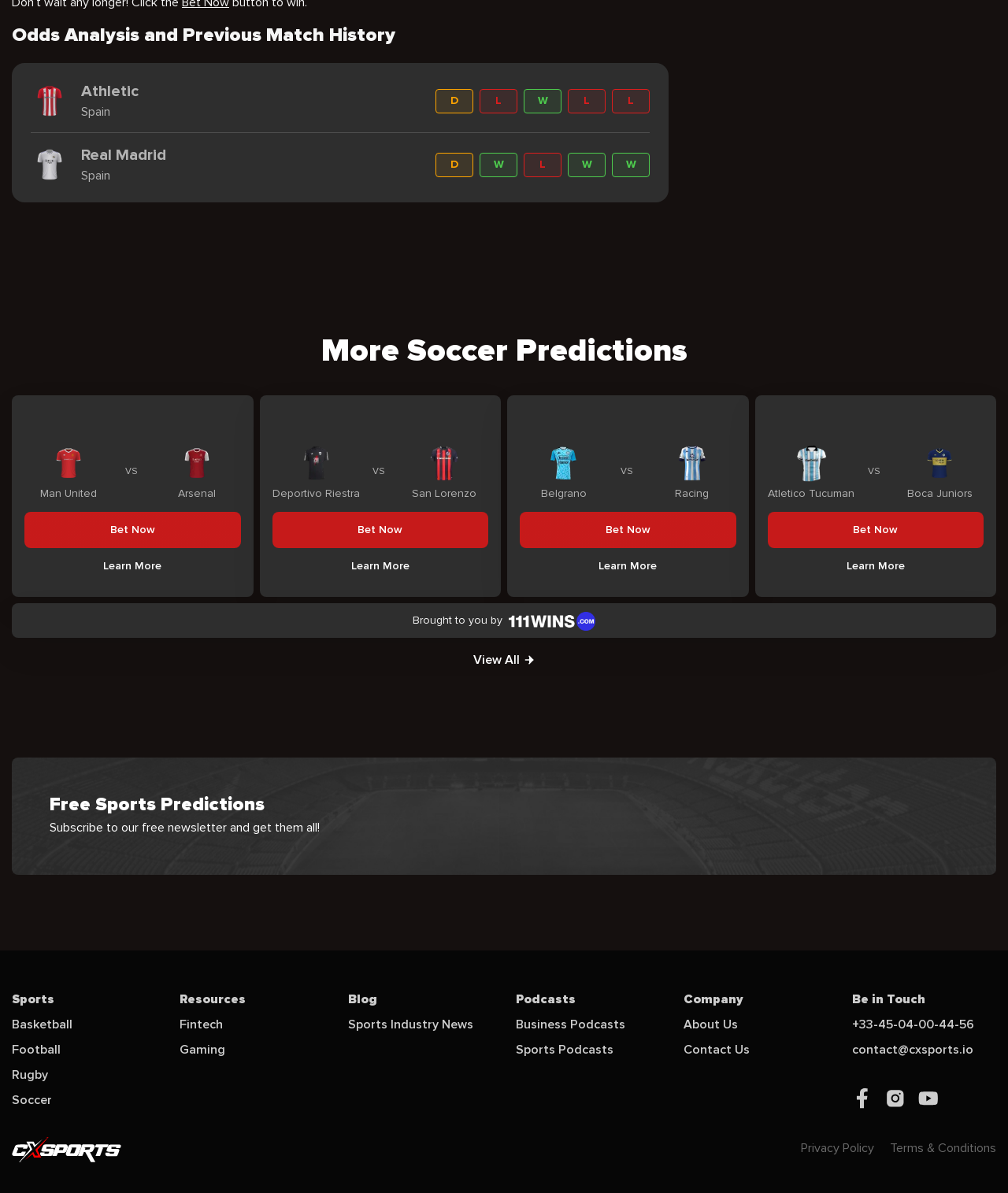How many sports categories are listed?
Use the image to answer the question with a single word or phrase.

5